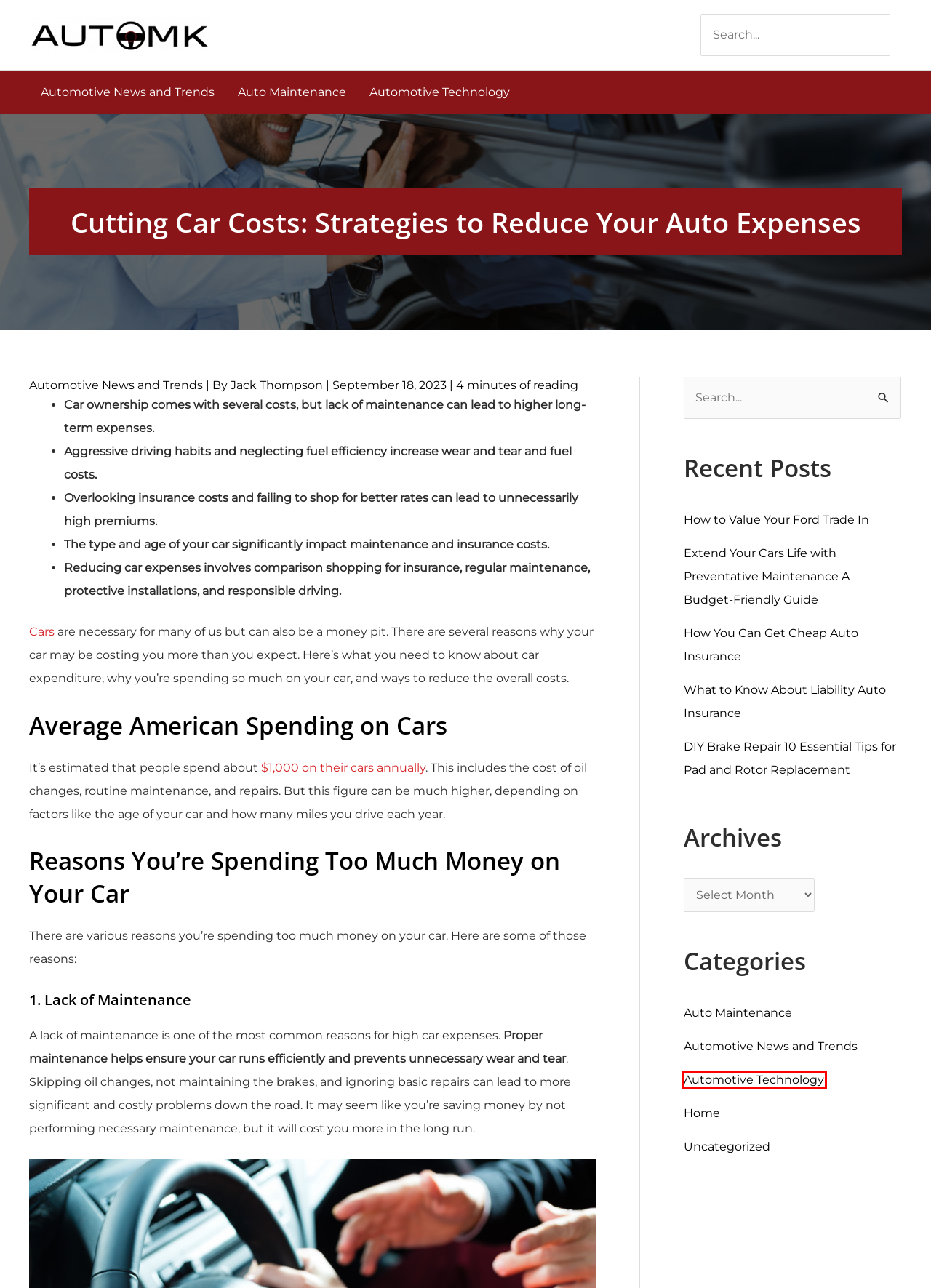A screenshot of a webpage is given, featuring a red bounding box around a UI element. Please choose the webpage description that best aligns with the new webpage after clicking the element in the bounding box. These are the descriptions:
A. Extend Car Life: Budget-Friendly Preventative Maintenance Guide
B. How You Can Get Cheap Auto Insurance - Auto MK
C. How to Value Your Ford Trade In - Auto MK
D. Automotive Technology Archives - Auto MK
E. Automotive News and Trends Archives - Auto MK
F. DIY Brake Repair 10 Essential Tips for Pad and Rotor Replacement - Auto MK
G. Uncategorized Archives - Auto MK
H. Auto MK - Exploring Automotive Innovations and Trends

D